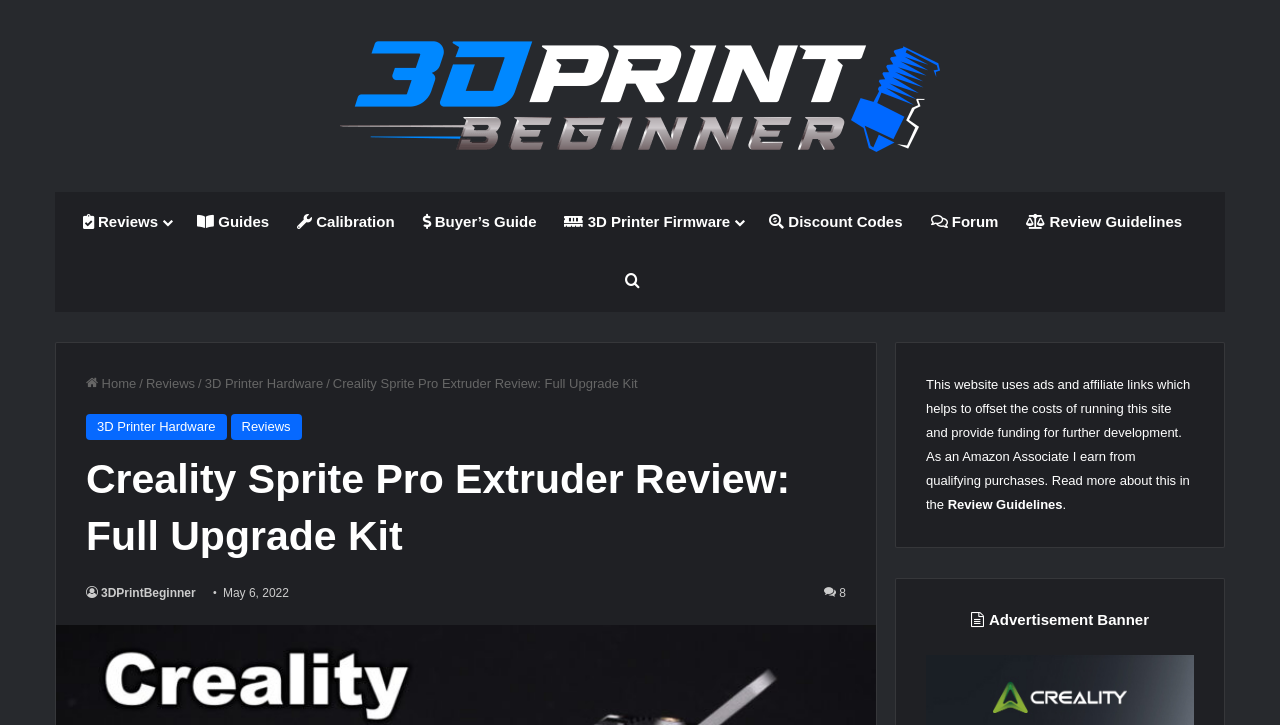Locate the bounding box coordinates of the element that should be clicked to execute the following instruction: "visit 3D Printer Firmware page".

[0.43, 0.265, 0.59, 0.348]